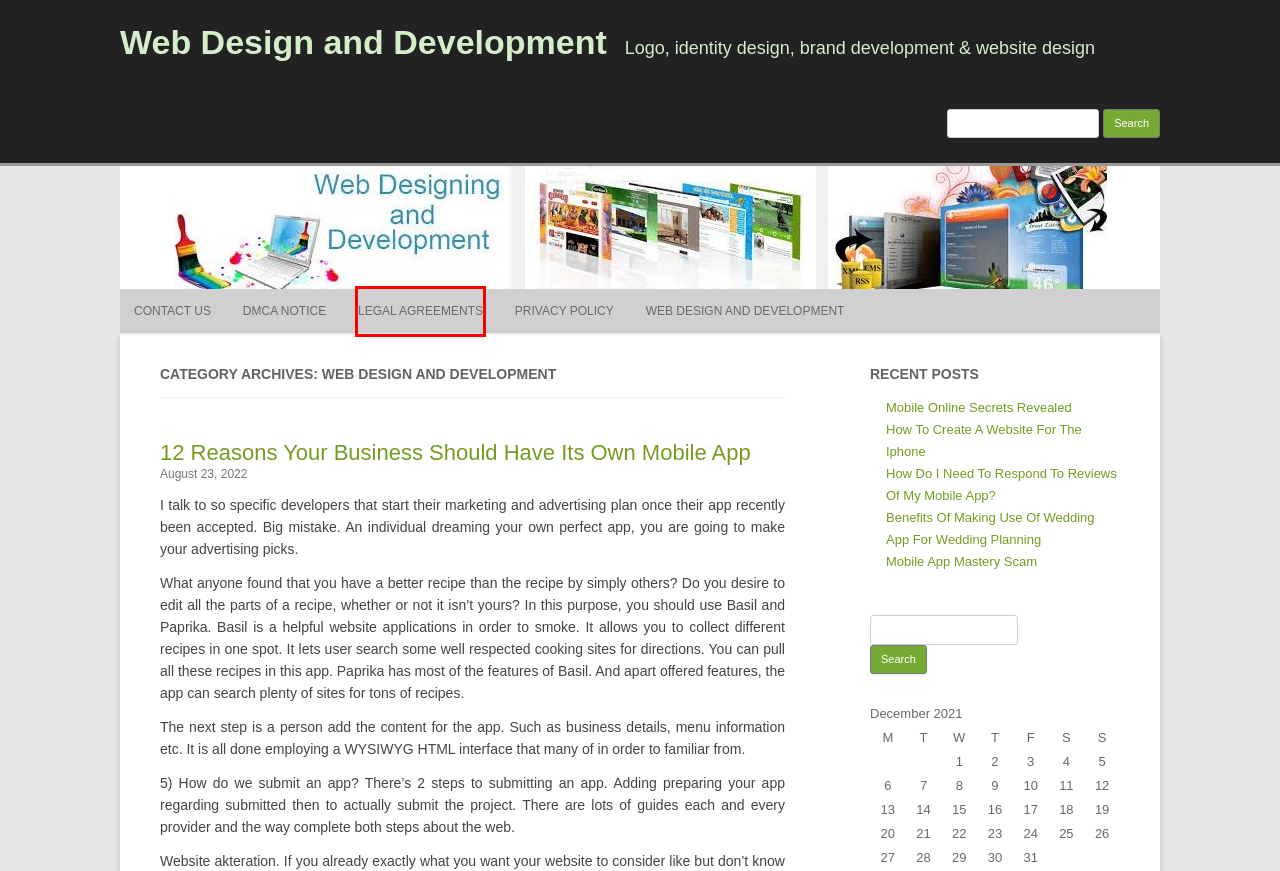Review the webpage screenshot and focus on the UI element within the red bounding box. Select the best-matching webpage description for the new webpage that follows after clicking the highlighted element. Here are the candidates:
A. DMCA Notice – Web Design and Development
B. Mobile Online Secrets Revealed – Web Design and Development
C. Legal Agreements – Web Design and Development
D. Contact Us – Web Design and Development
E. May 2021 – Web Design and Development
F. Mobile App Mastery Scam – Web Design and Development
G. 12 Reasons Your Business Should Have Its Own Mobile App – Web Design and Development
H. Web Design and Development – Logo, identity design, brand development & website design

C